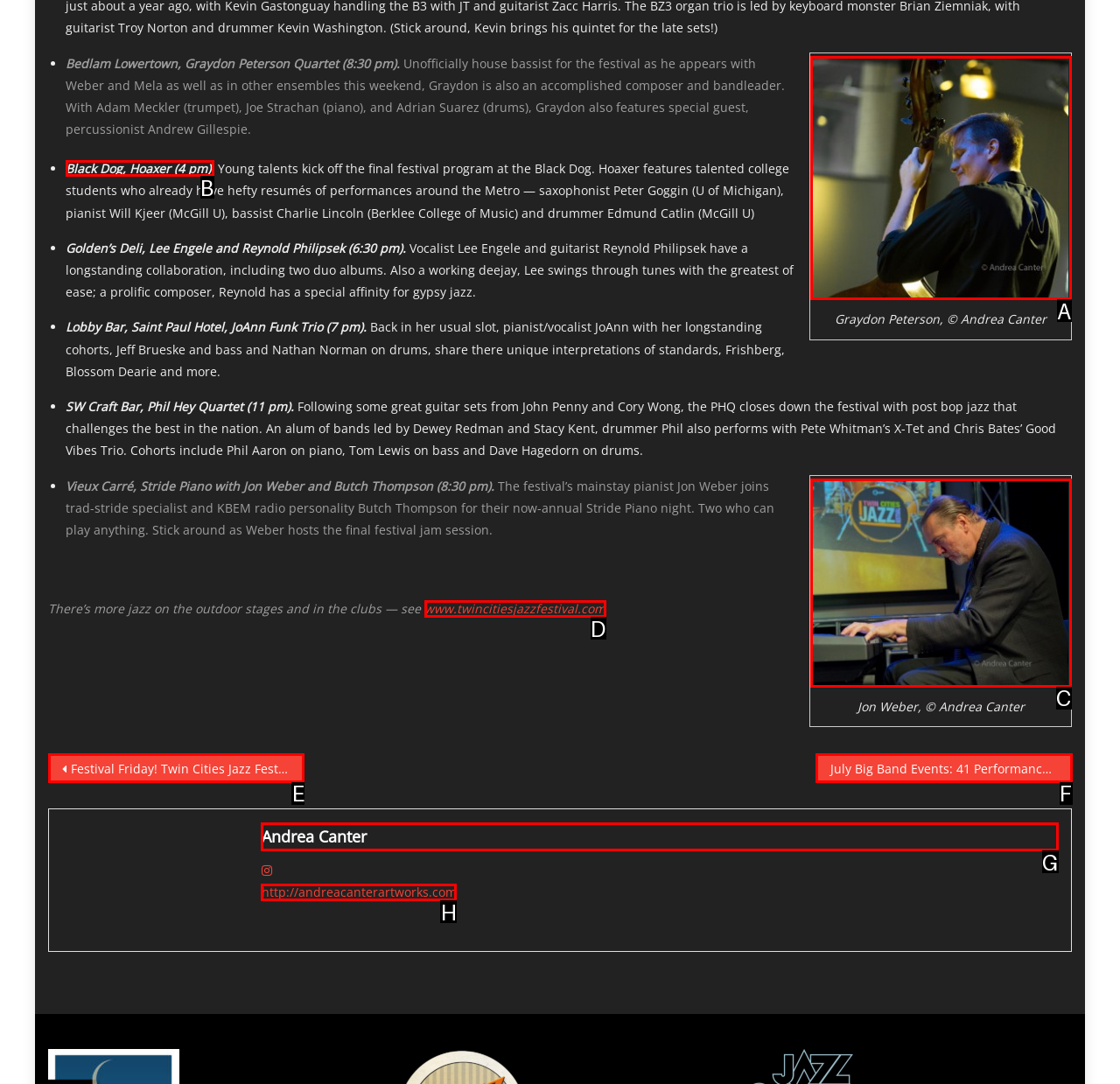Among the marked elements in the screenshot, which letter corresponds to the UI element needed for the task: Read more about Hoaxer at Black Dog?

B